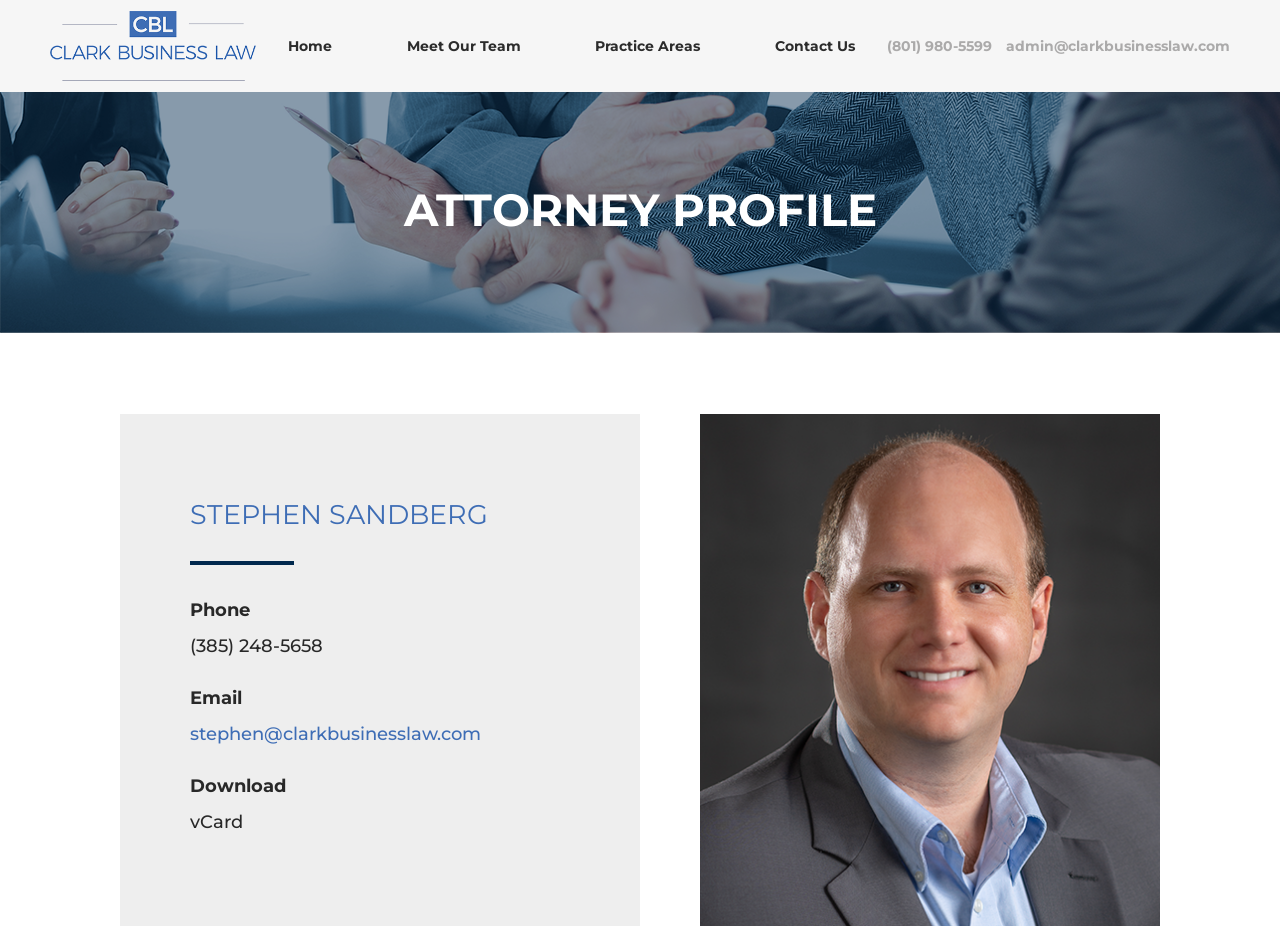Carefully examine the image and provide an in-depth answer to the question: What can be downloaded from this webpage?

The webpage provides an option to download Stephen's vCard, which is a digital business card.